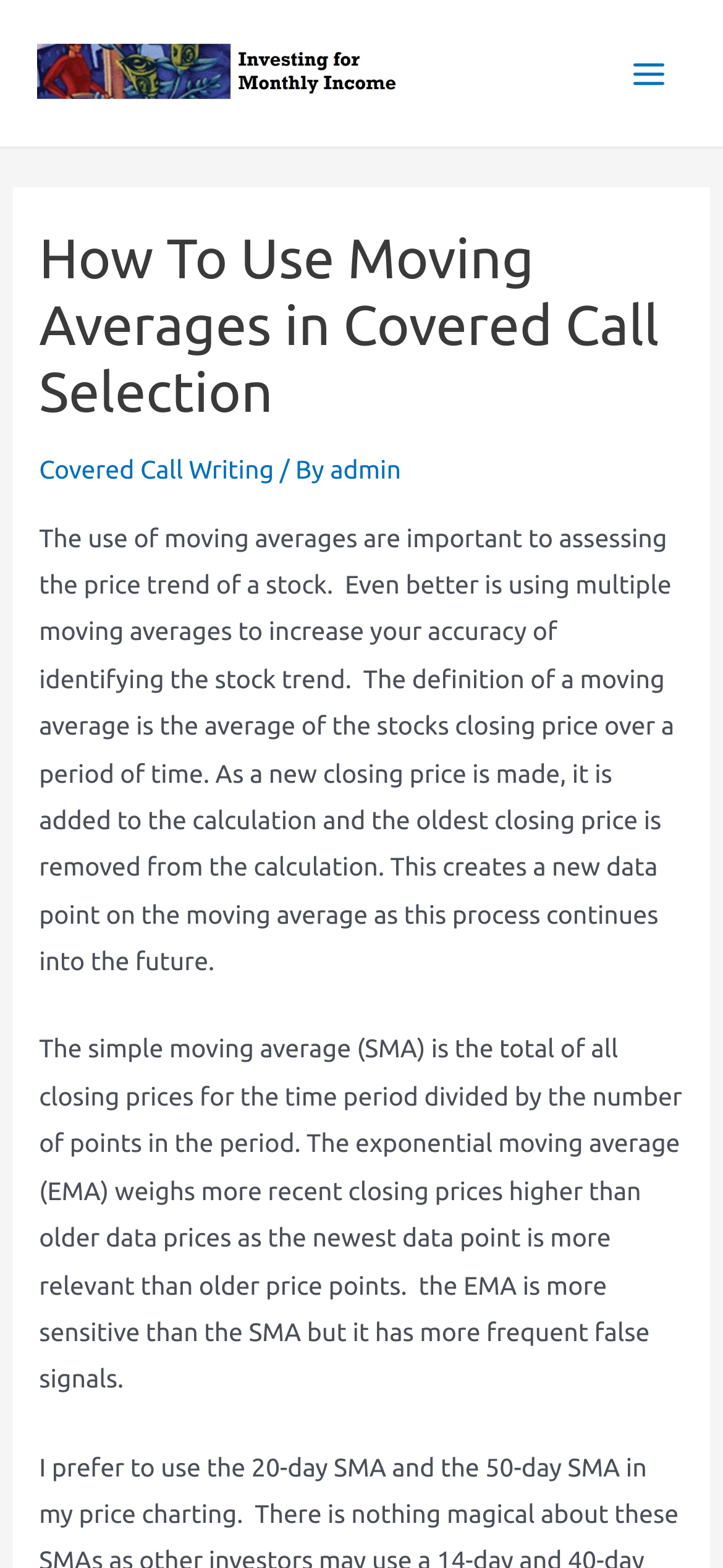Refer to the image and provide an in-depth answer to the question: 
What is the difference between SMA and EMA?

The webpage explains that the exponential moving average (EMA) weighs more recent closing prices higher than older data prices, whereas the simple moving average (SMA) does not, making EMA more sensitive but also prone to more frequent false signals.